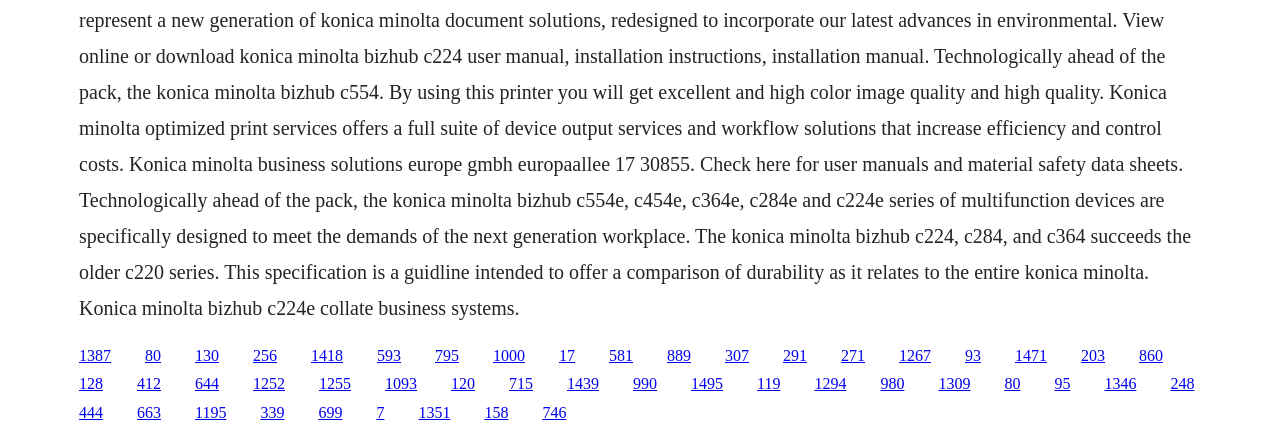How many links are on the webpage?
Answer the question with a single word or phrase, referring to the image.

30